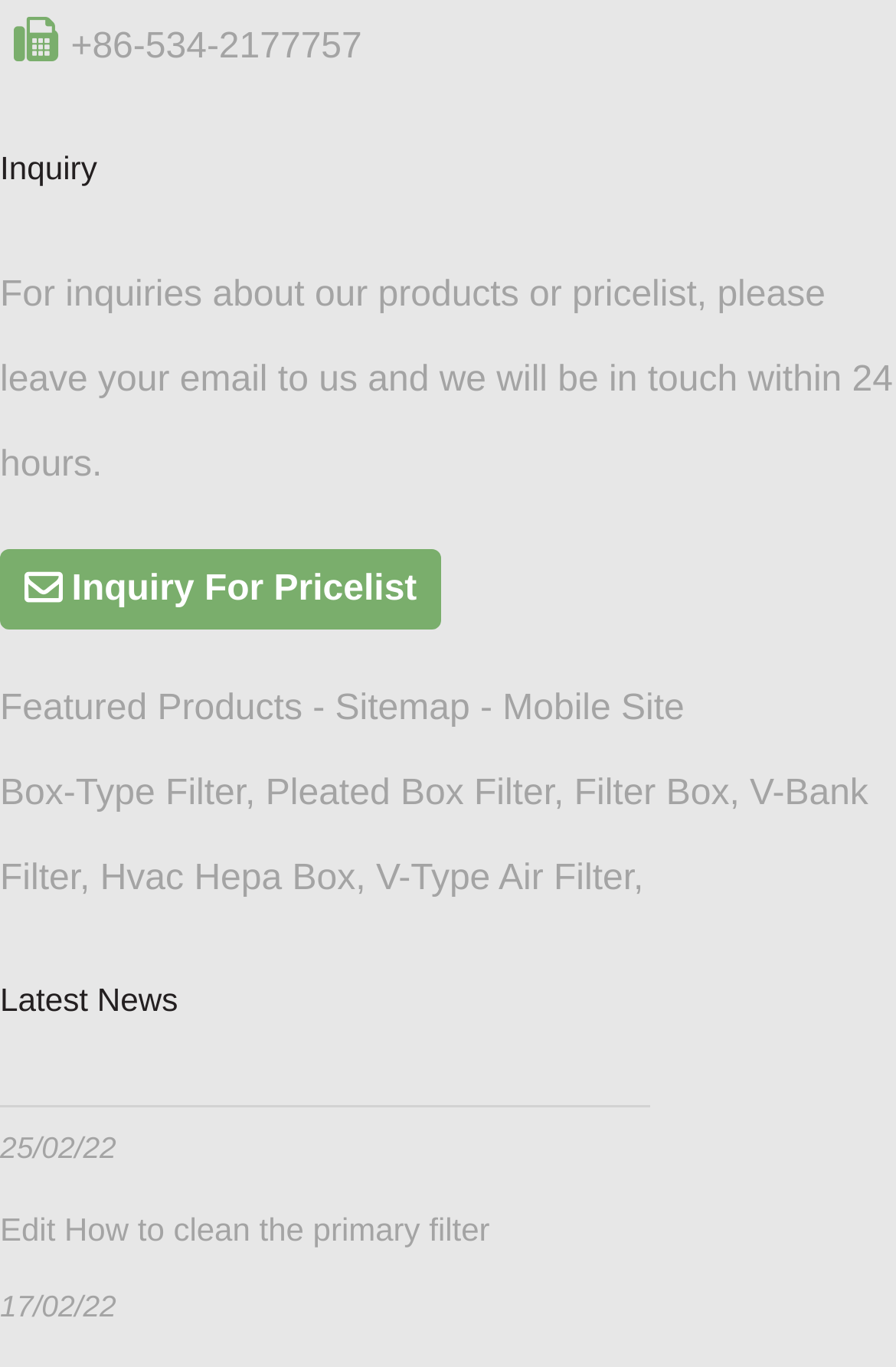How many links are there in the 'Featured Products' section?
Can you give a detailed and elaborate answer to the question?

The 'Featured Products' section can be found in the middle of the webpage. It contains links to 'Box-Type Filter', 'Pleated Box Filter', 'Filter Box', 'V-Bank Filter', 'Hvac Hepa Box', and 'V-Type Air Filter'. Therefore, there are 6 links in this section.